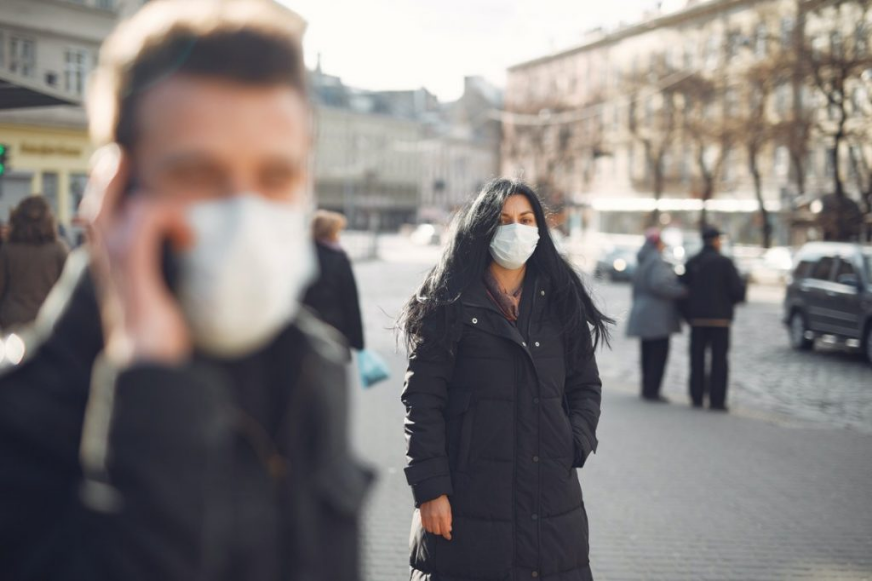What is hinted at in the background of the image?
Provide a detailed and well-explained answer to the question.

The caption states that the background of the image is filled with a blend of pedestrians, shops, and vehicles, which hints at a community adapting to the ongoing changes brought about by the pandemic.